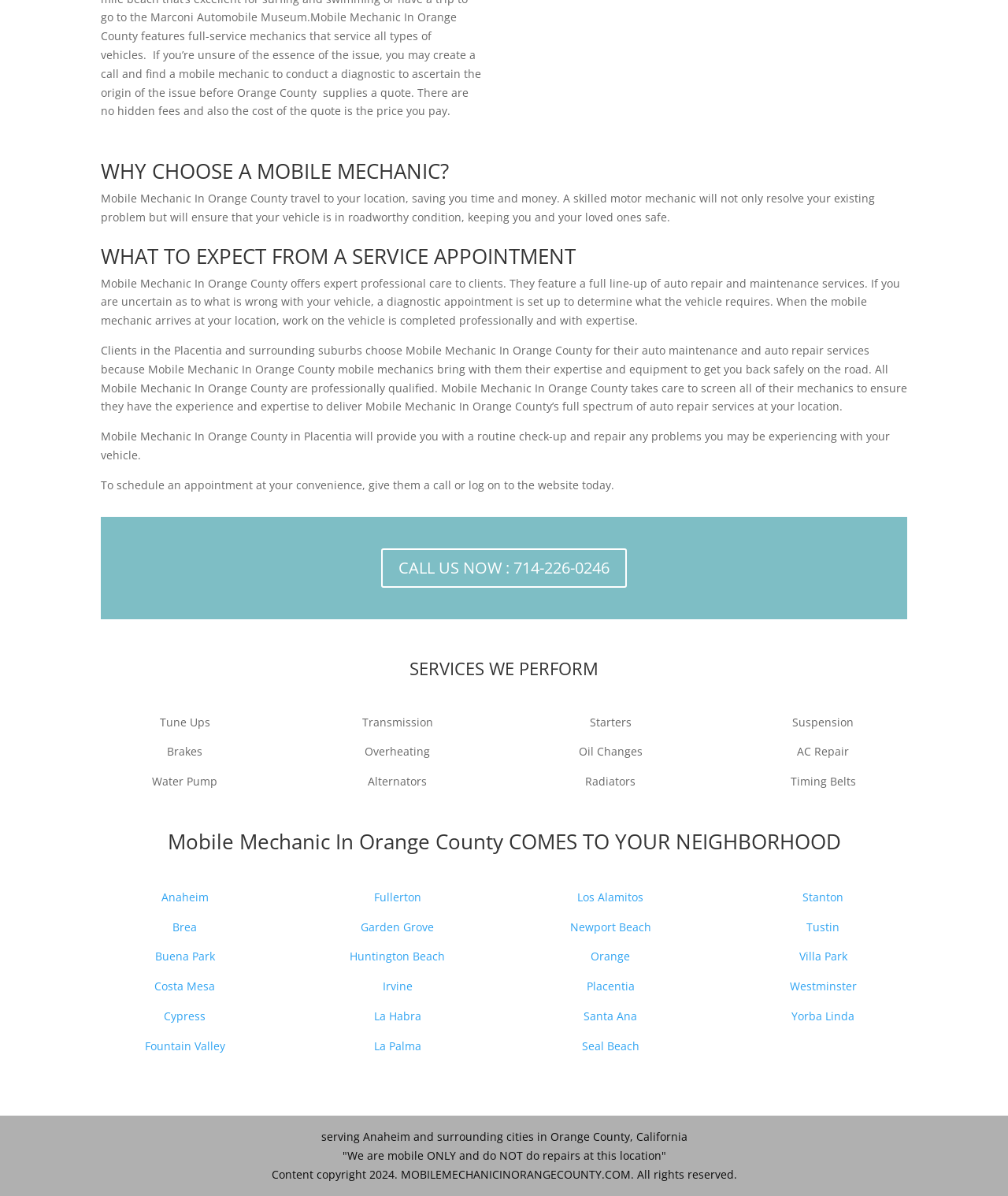Identify the bounding box of the UI element described as follows: "Huntington Beach". Provide the coordinates as four float numbers in the range of 0 to 1 [left, top, right, bottom].

[0.347, 0.793, 0.442, 0.806]